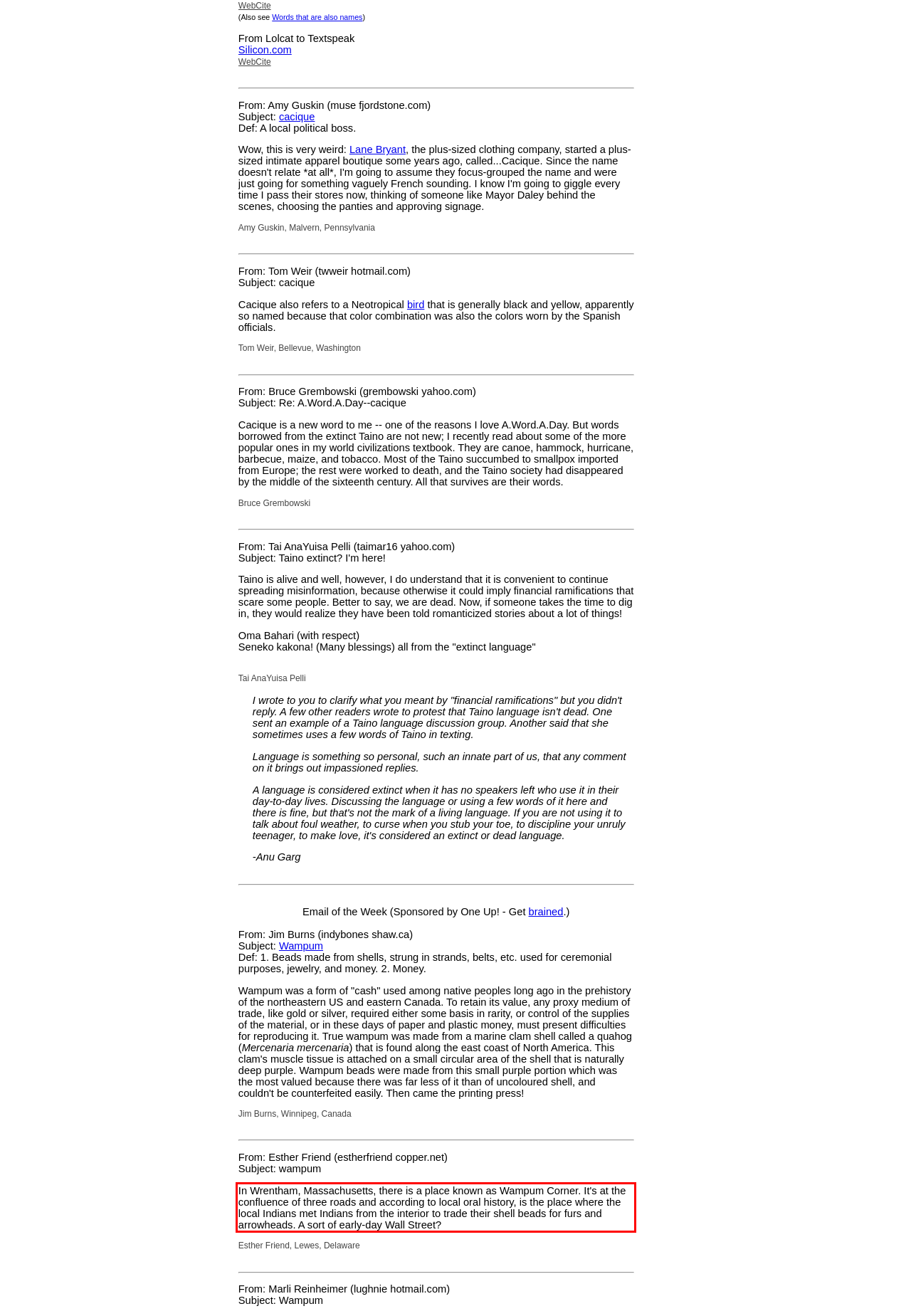Within the screenshot of the webpage, locate the red bounding box and use OCR to identify and provide the text content inside it.

In Wrentham, Massachusetts, there is a place known as Wampum Corner. It's at the confluence of three roads and according to local oral history, is the place where the local Indians met Indians from the interior to trade their shell beads for furs and arrowheads. A sort of early-day Wall Street?